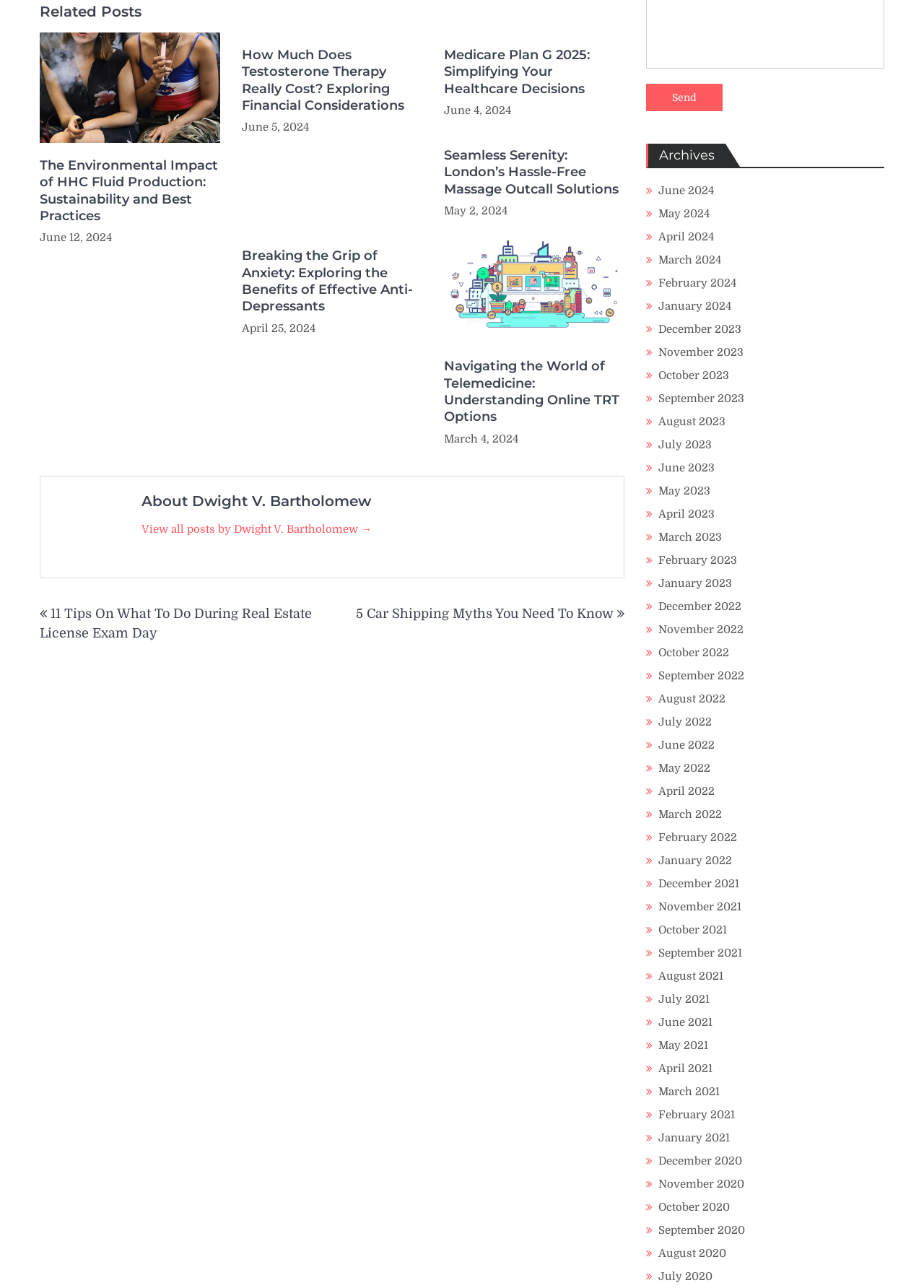What is the name of the author of the posts?
Look at the image and respond with a one-word or short phrase answer.

Dwight V. Bartholomew